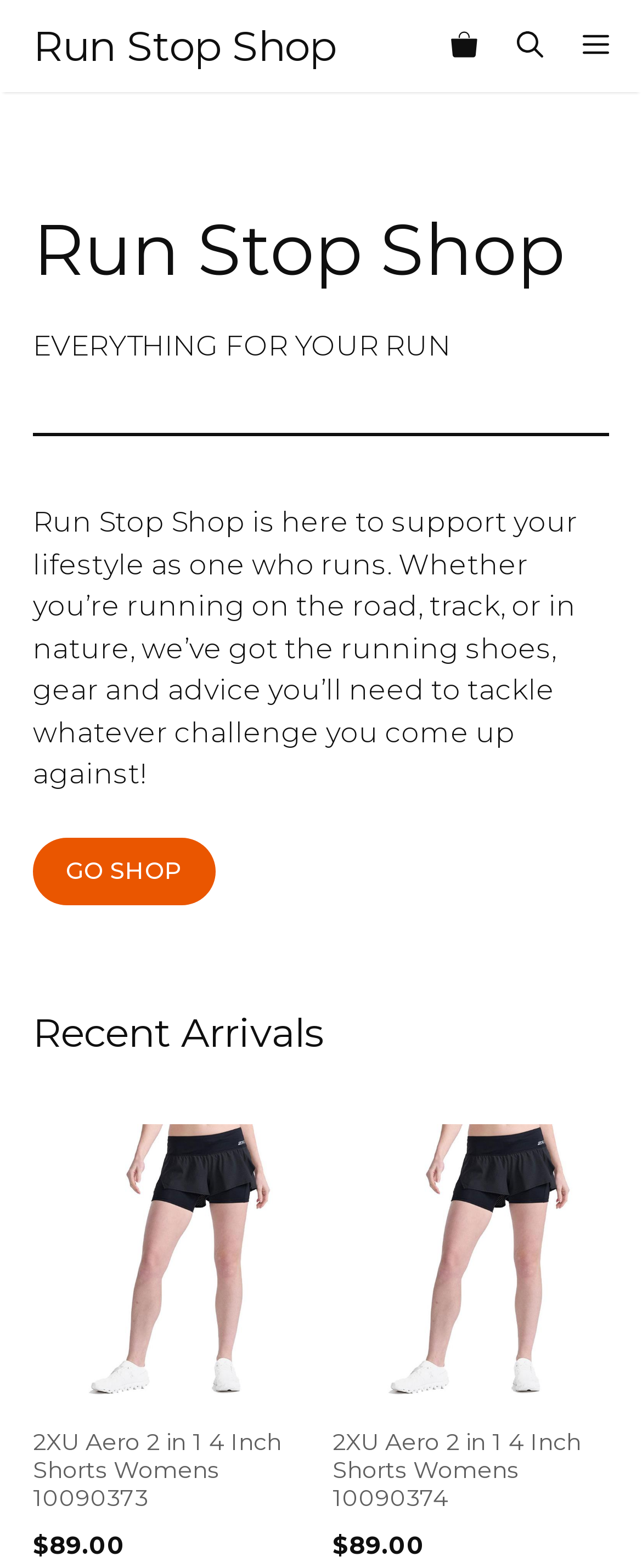Please respond to the question using a single word or phrase:
What is the name of the online store?

Run Stop Shop